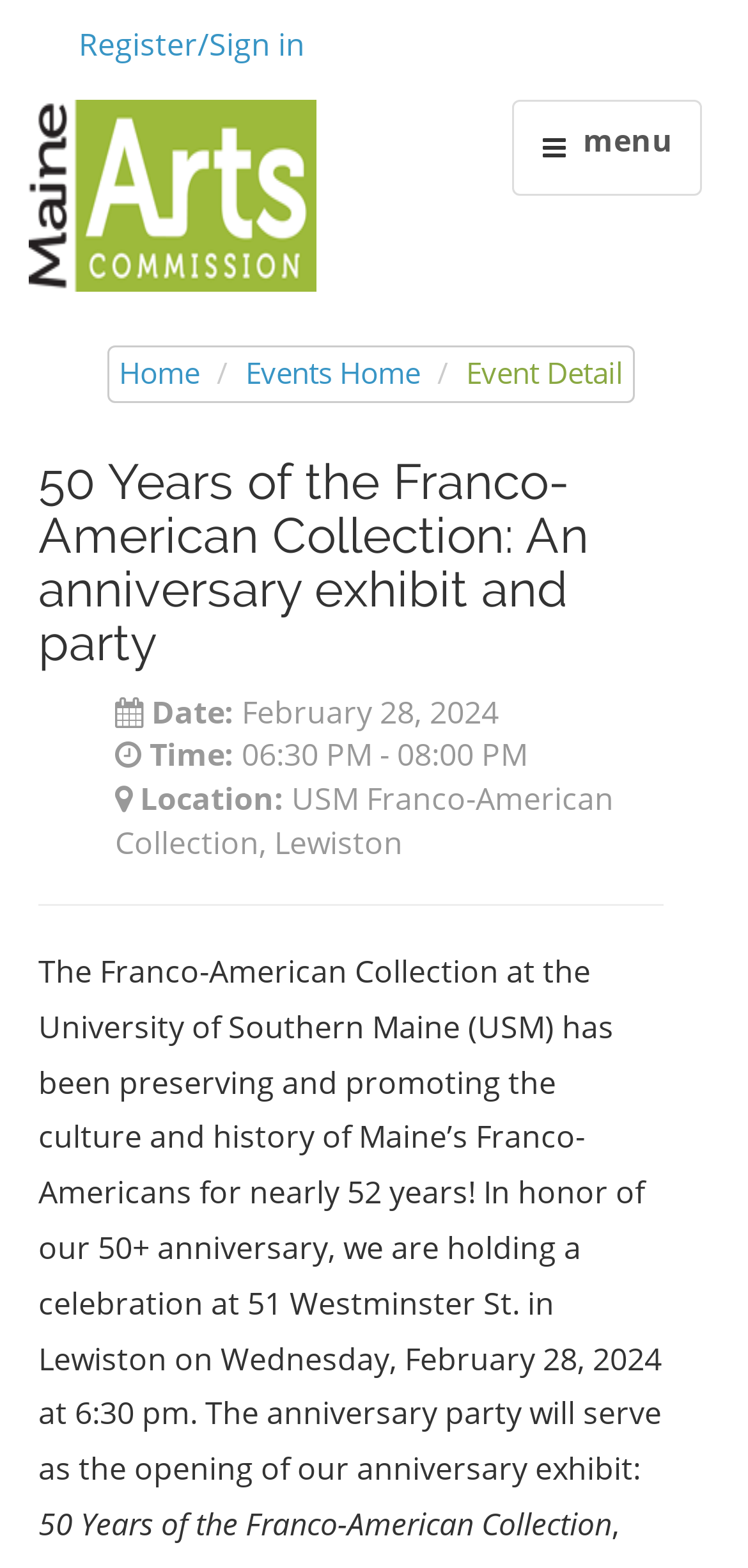With reference to the image, please provide a detailed answer to the following question: What is the event title?

I found the event title by looking at the heading element with the text '50 Years of the Franco-American Collection: An anniversary exhibit and party'.